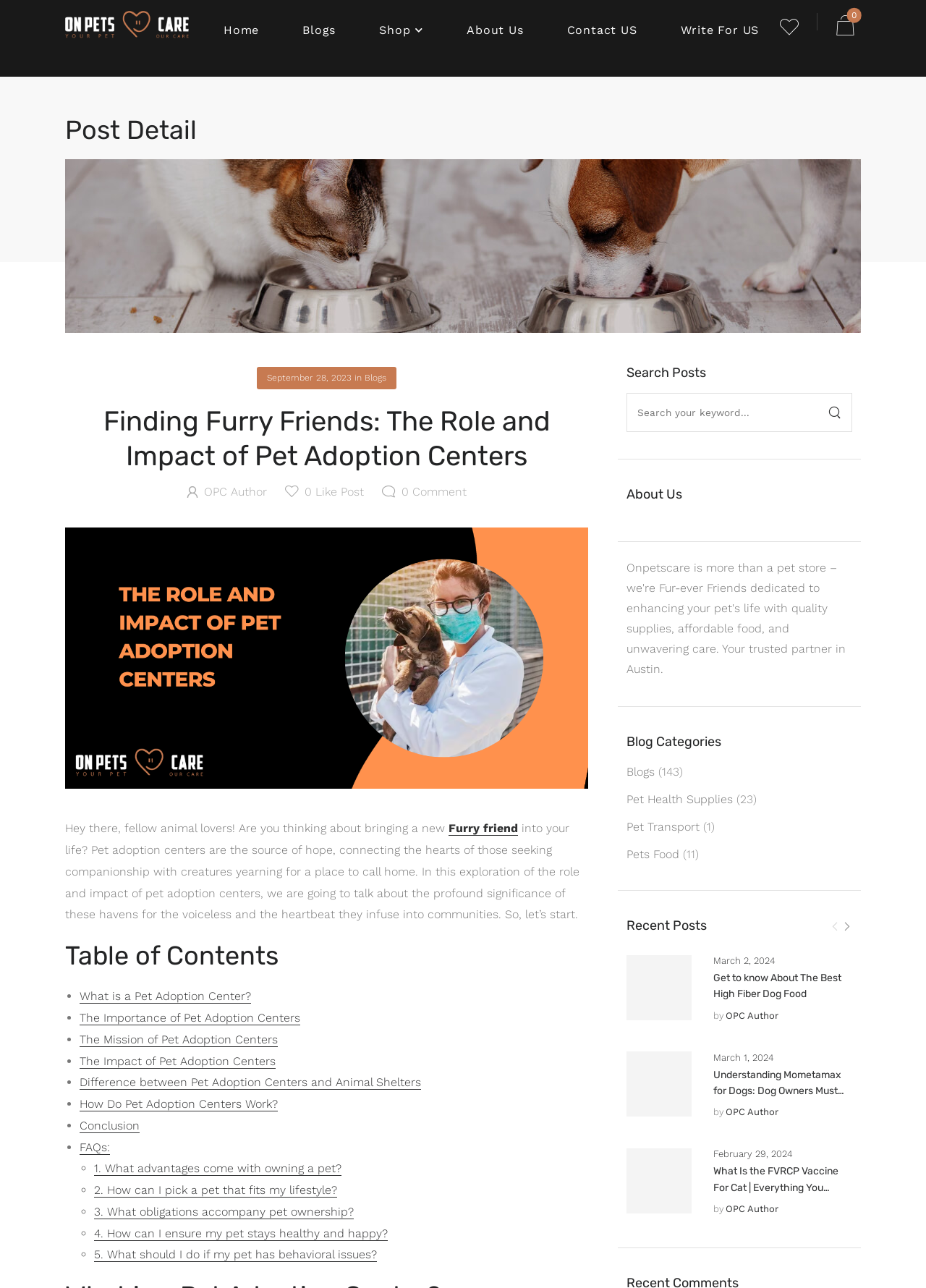Please examine the image and answer the question with a detailed explanation:
How many navigation links are in the top menu?

The top menu contains six navigation links: 'Home', 'Blogs', 'Shop', 'About Us', 'Contact US', and 'Write For US'.